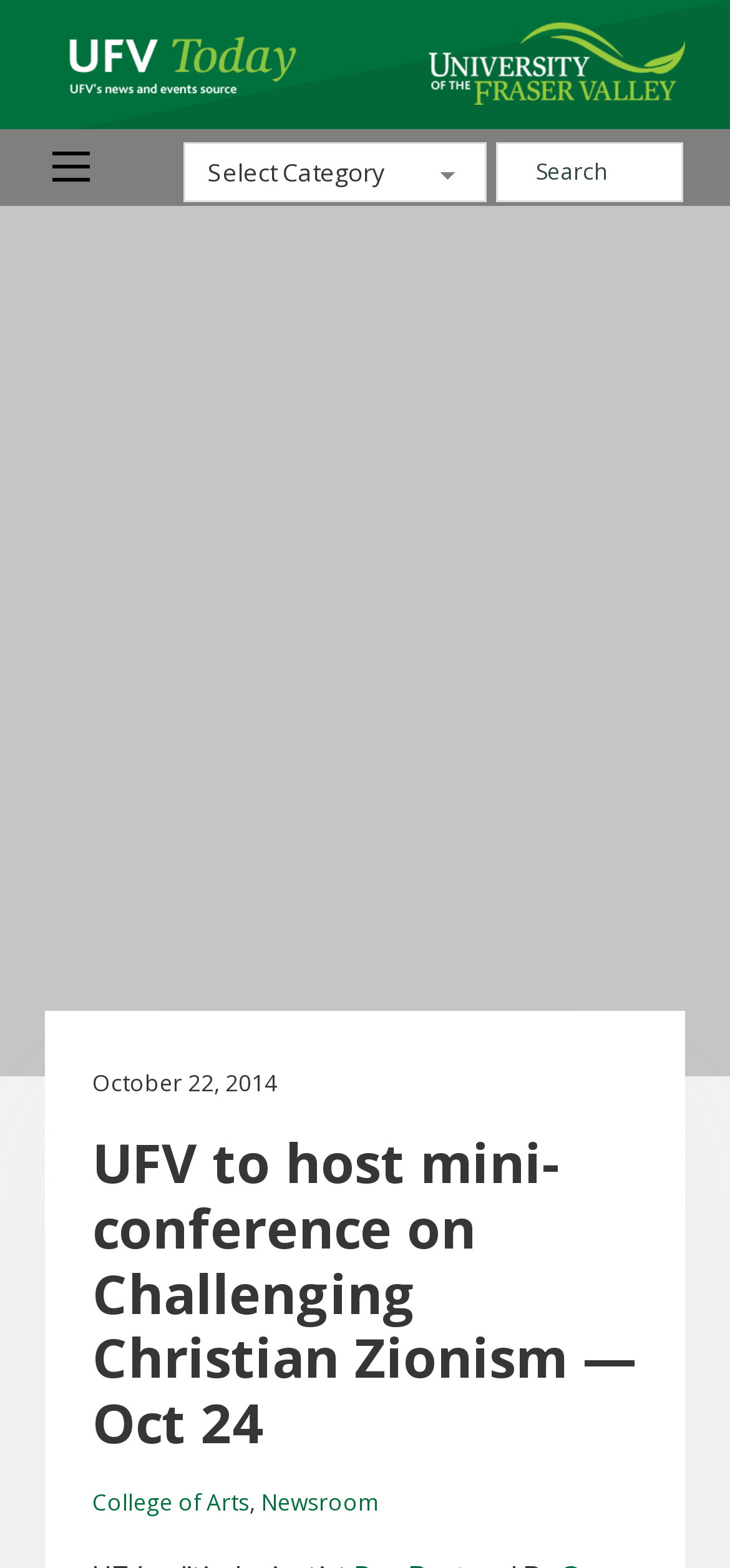Using the information from the screenshot, answer the following question thoroughly:
What is the name of the university hosting the mini-conference?

By looking at the top navigation bar, I found a link with the text 'University of the Fraser Valley', which suggests that this is the name of the university hosting the mini-conference.